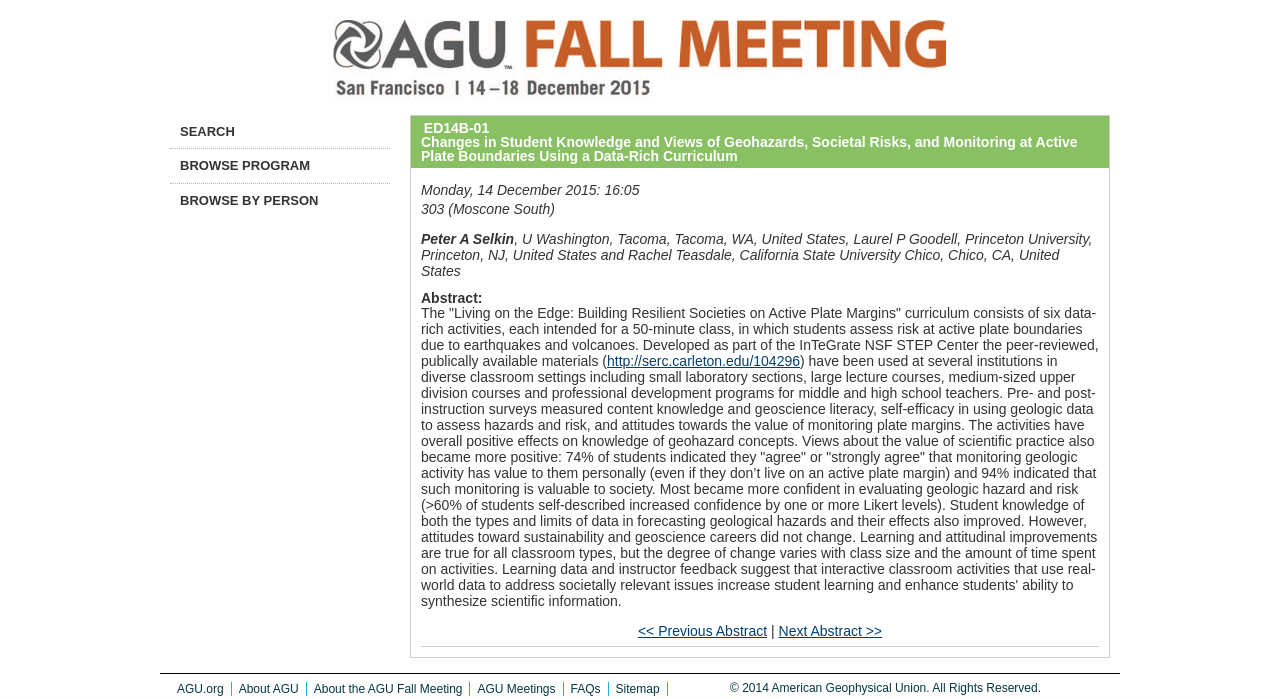Find the bounding box coordinates of the area to click in order to follow the instruction: "Go to the next abstract".

[0.608, 0.89, 0.689, 0.913]